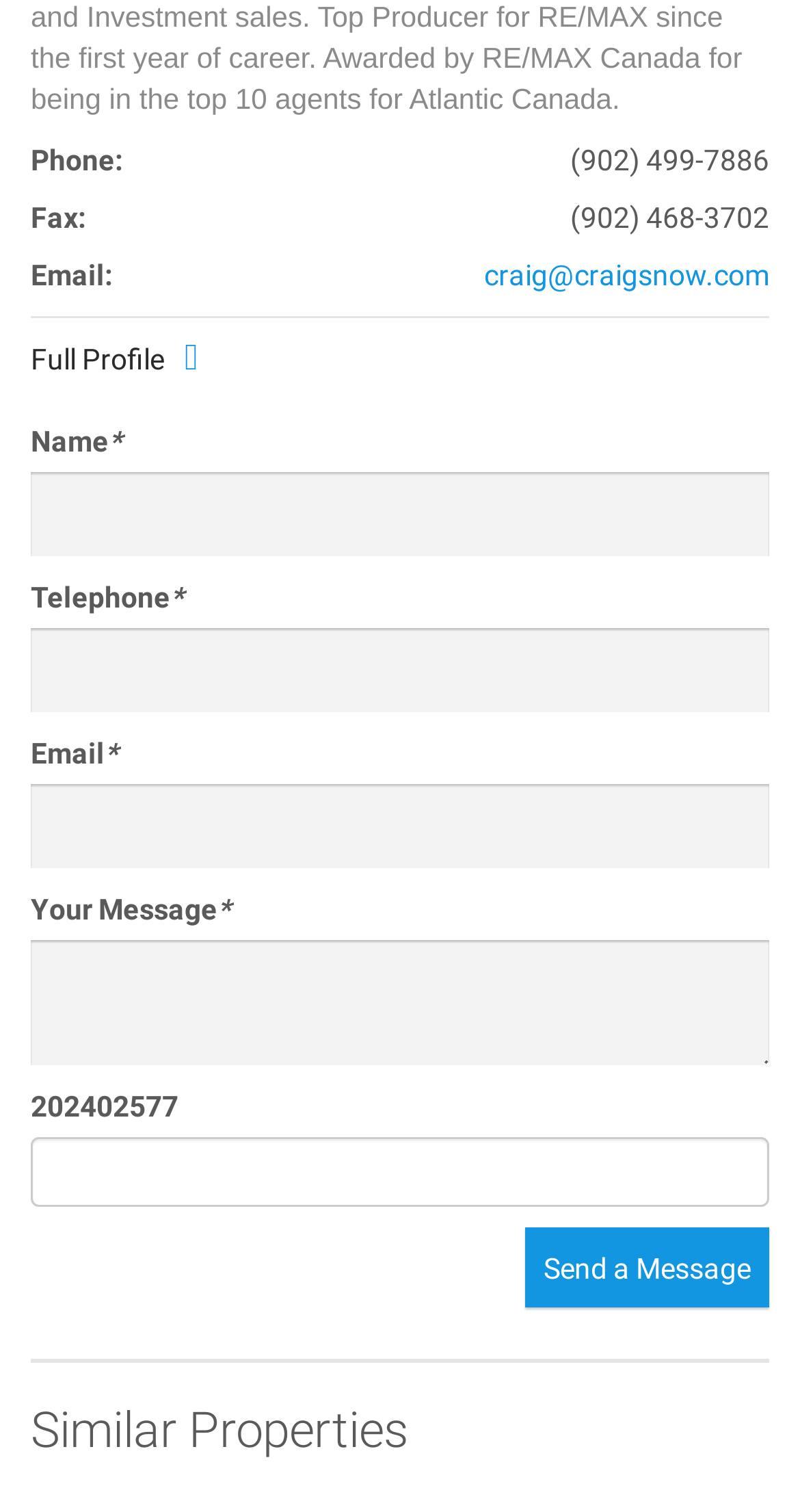Please determine the bounding box coordinates of the section I need to click to accomplish this instruction: "Click to view full profile".

[0.038, 0.224, 0.248, 0.251]